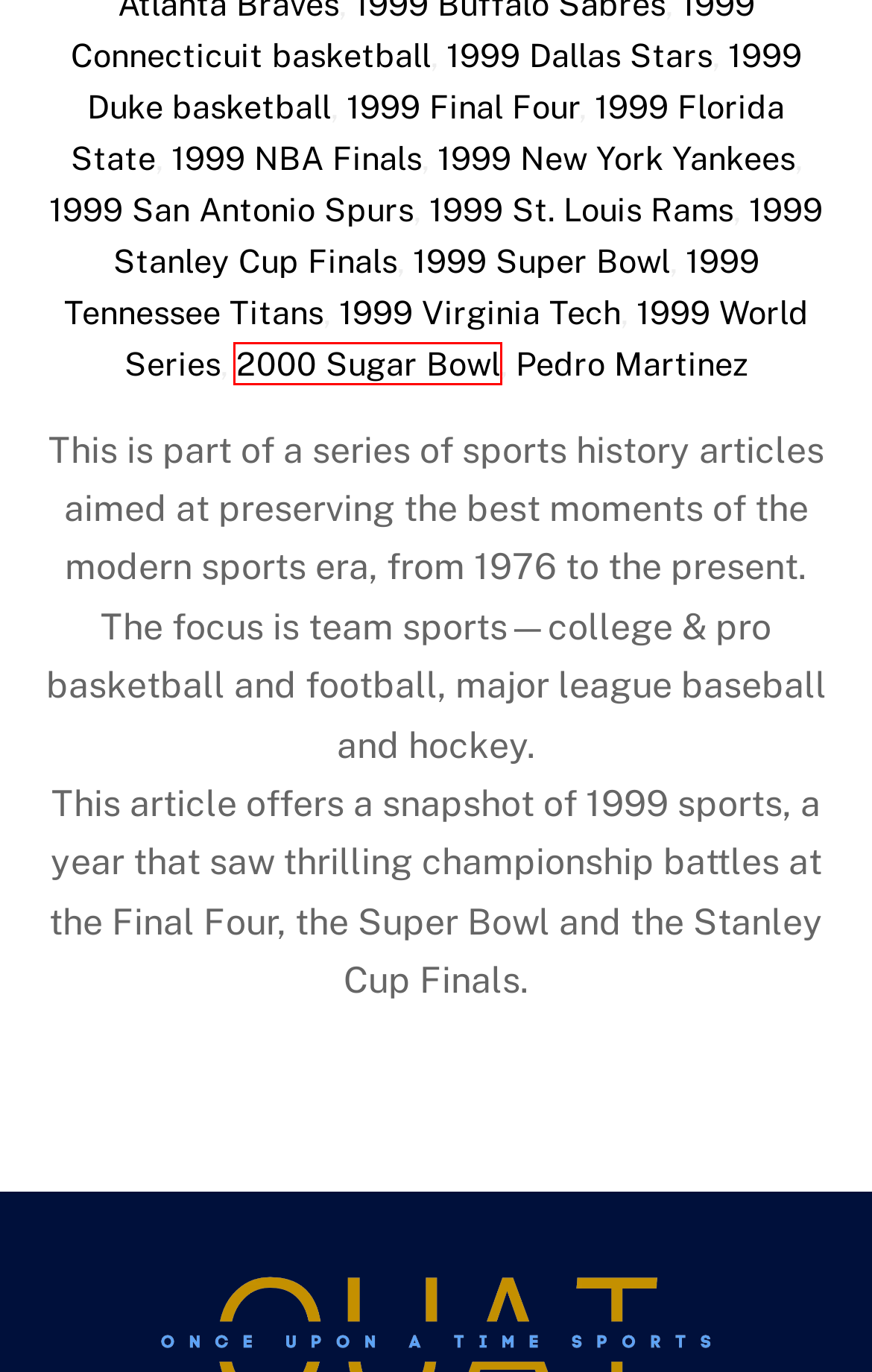You have a screenshot showing a webpage with a red bounding box around a UI element. Choose the webpage description that best matches the new page after clicking the highlighted element. Here are the options:
A. 1999 San Antonio Spurs | OUAT Sports
B. 2000 Sugar Bowl | OUAT Sports
C. Pedro Martinez | OUAT Sports
D. 1999 Super Bowl | OUAT Sports
E. 1999 Stanley Cup Finals | OUAT Sports
F. 1999 Duke Basketball | OUAT Sports
G. 1999 St. Louis Rams | OUAT Sports
H. 1999 Virginia Tech | OUAT Sports

B